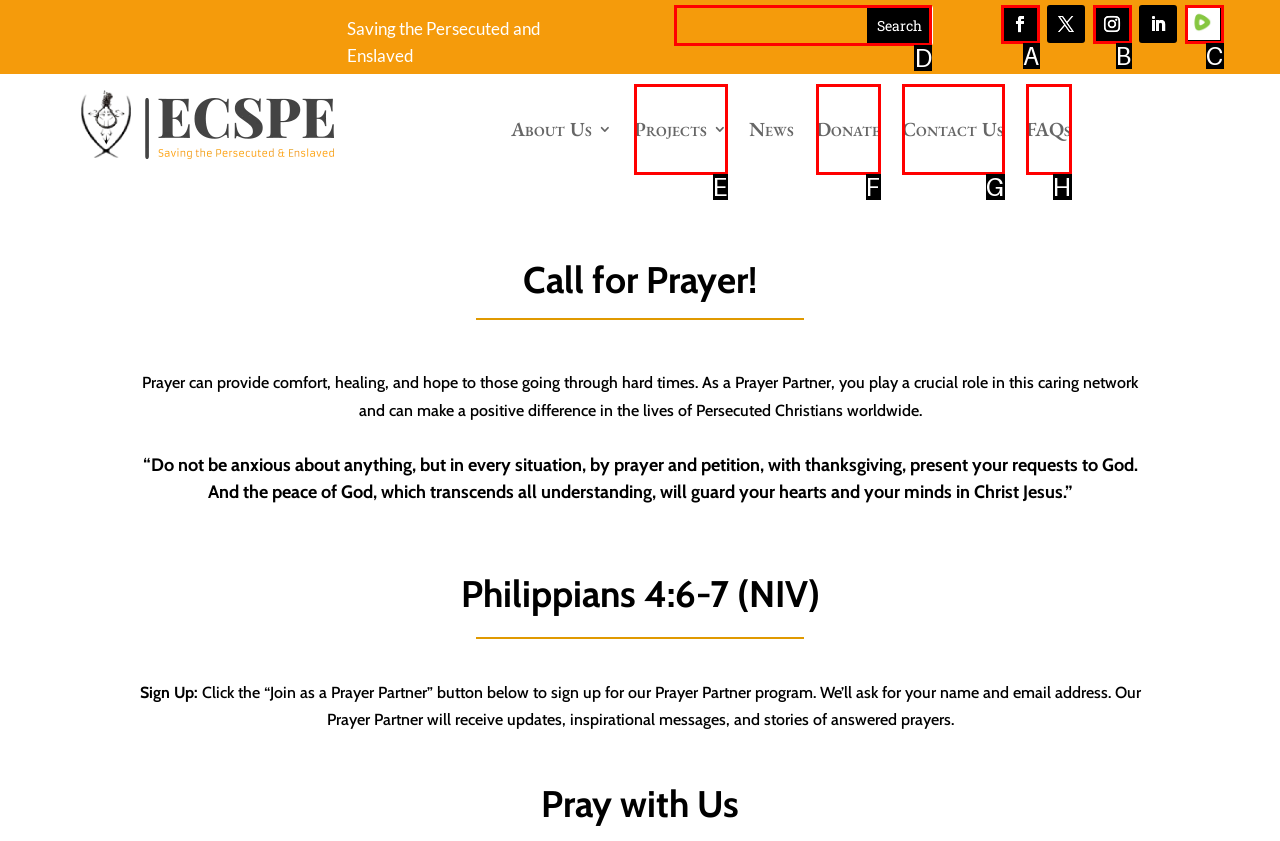Please identify the correct UI element to click for the task: Search for something Respond with the letter of the appropriate option.

D